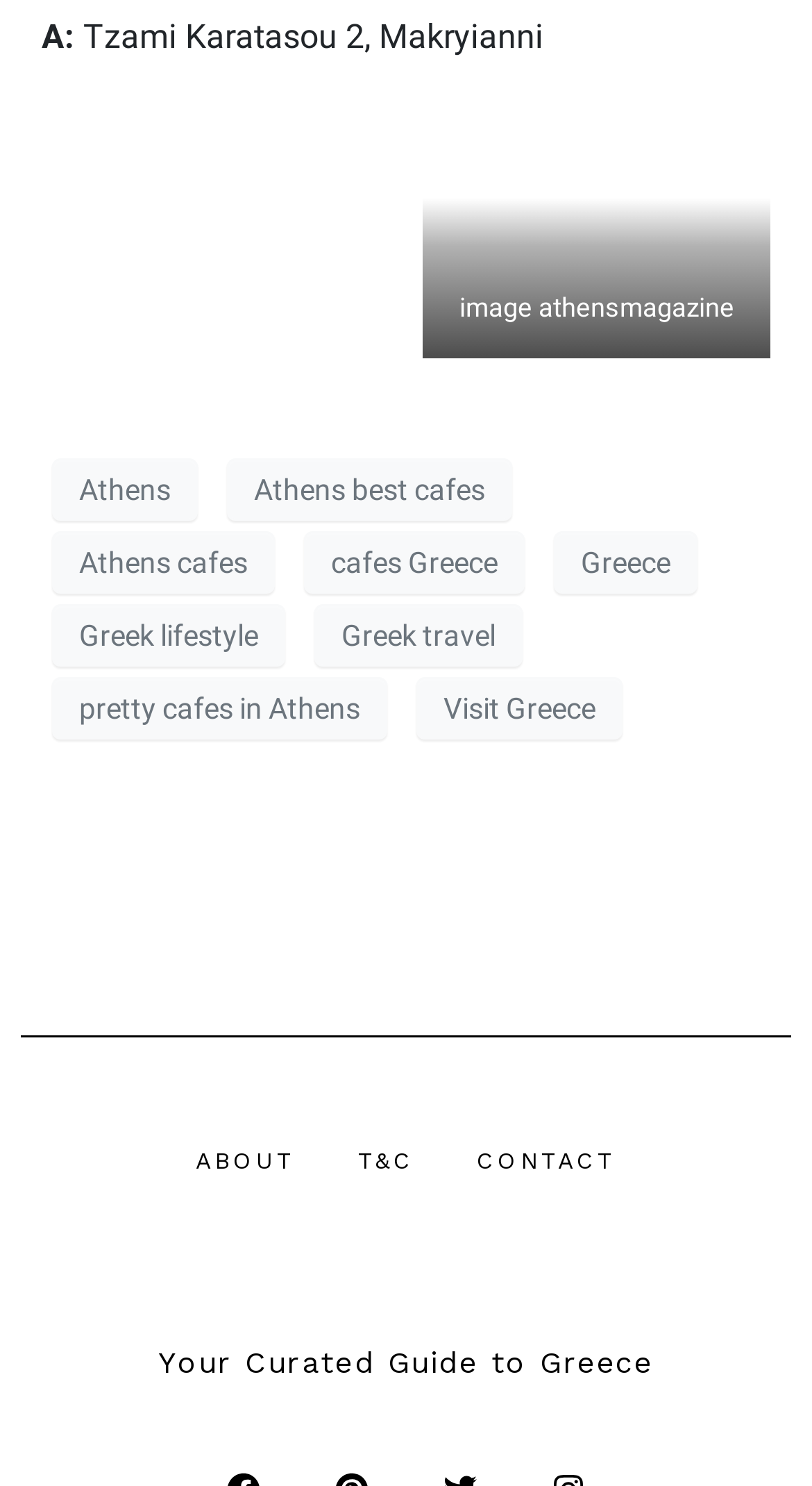Determine the bounding box coordinates for the UI element described. Format the coordinates as (top-left x, top-left y, bottom-right x, bottom-right y) and ensure all values are between 0 and 1. Element description: Athens best cafes

[0.279, 0.308, 0.631, 0.351]